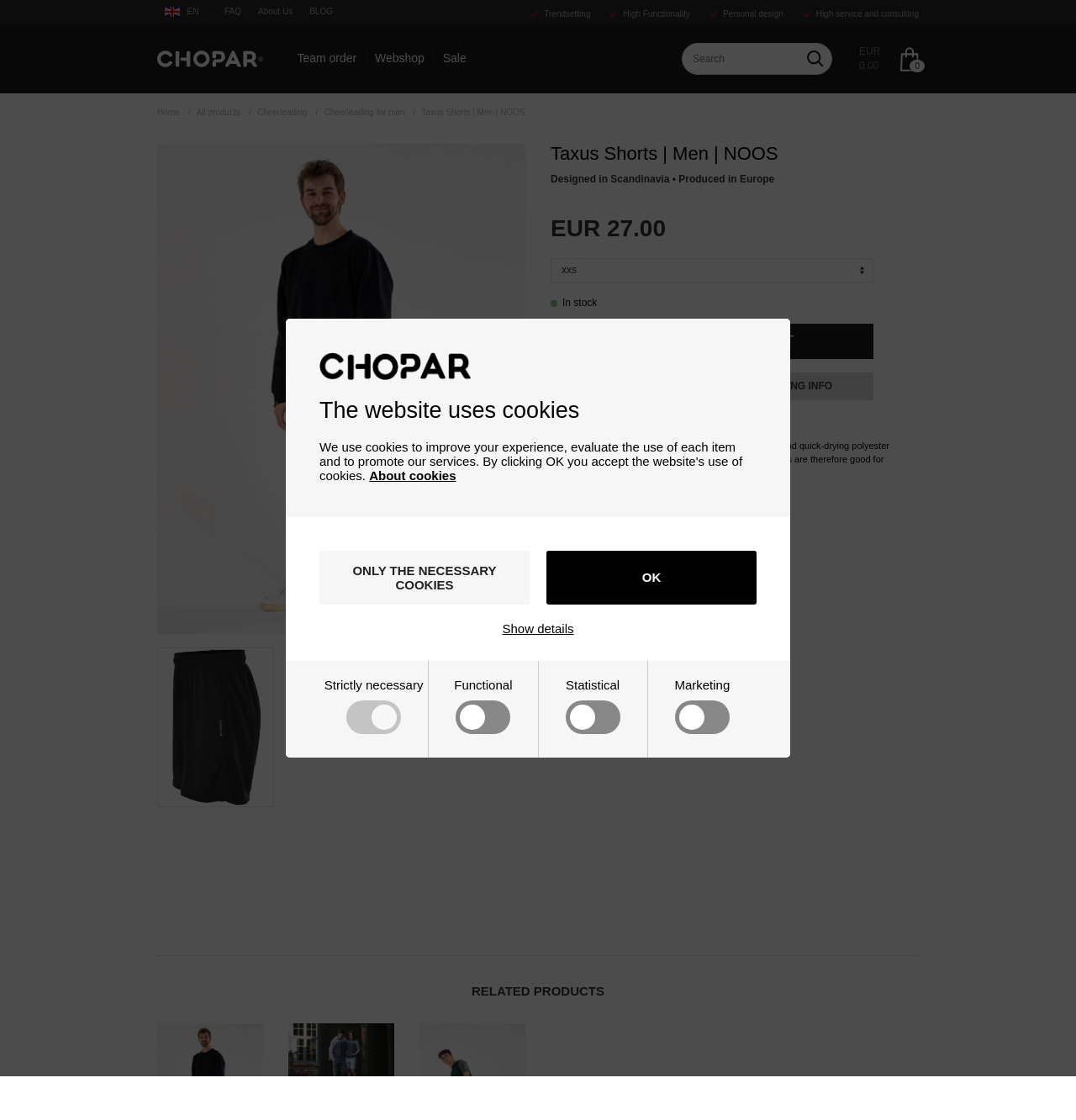Analyze the image and answer the question with as much detail as possible: 
What is the brand of the shorts?

I found the answer by looking at the product title 'Taxus Shorts | Men | NOOS' which indicates that the brand of the shorts is NOOS.